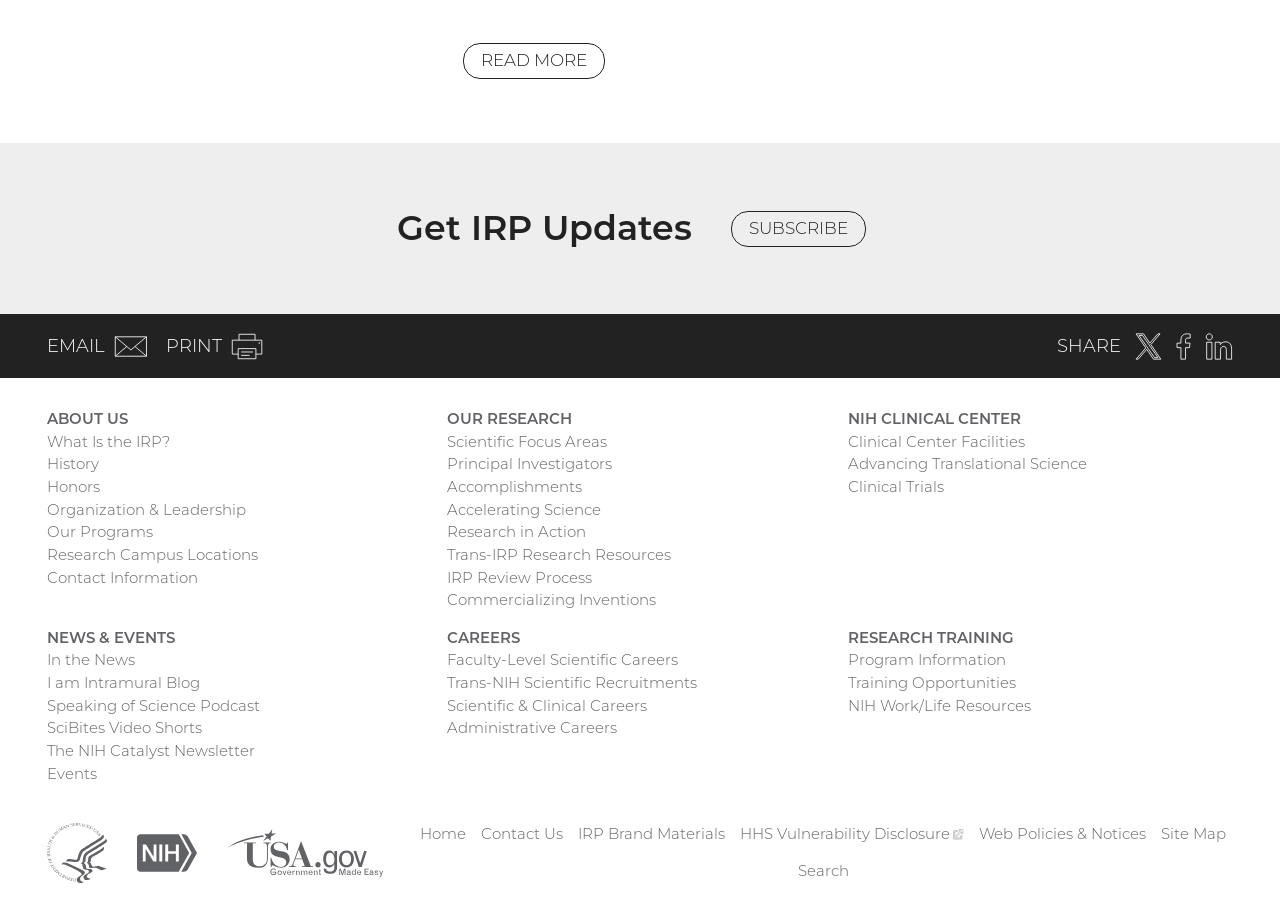Using the given description, provide the bounding box coordinates formatted as (top-left x, top-left y, bottom-right x, bottom-right y), with all values being floating point numbers between 0 and 1. Description: Contact Information

[0.037, 0.626, 0.155, 0.651]